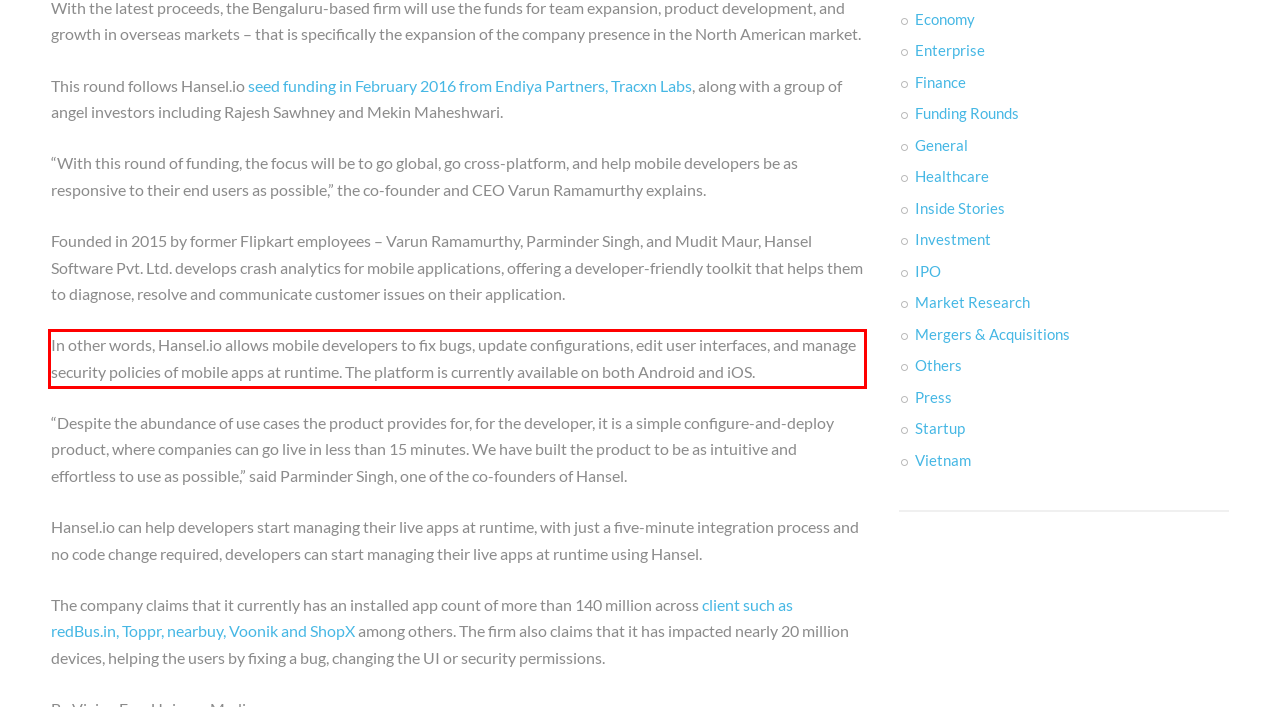Examine the screenshot of the webpage, locate the red bounding box, and perform OCR to extract the text contained within it.

In other words, Hansel.io allows mobile developers to fix bugs, update configurations, edit user interfaces, and manage security policies of mobile apps at runtime. The platform is currently available on both Android and iOS.